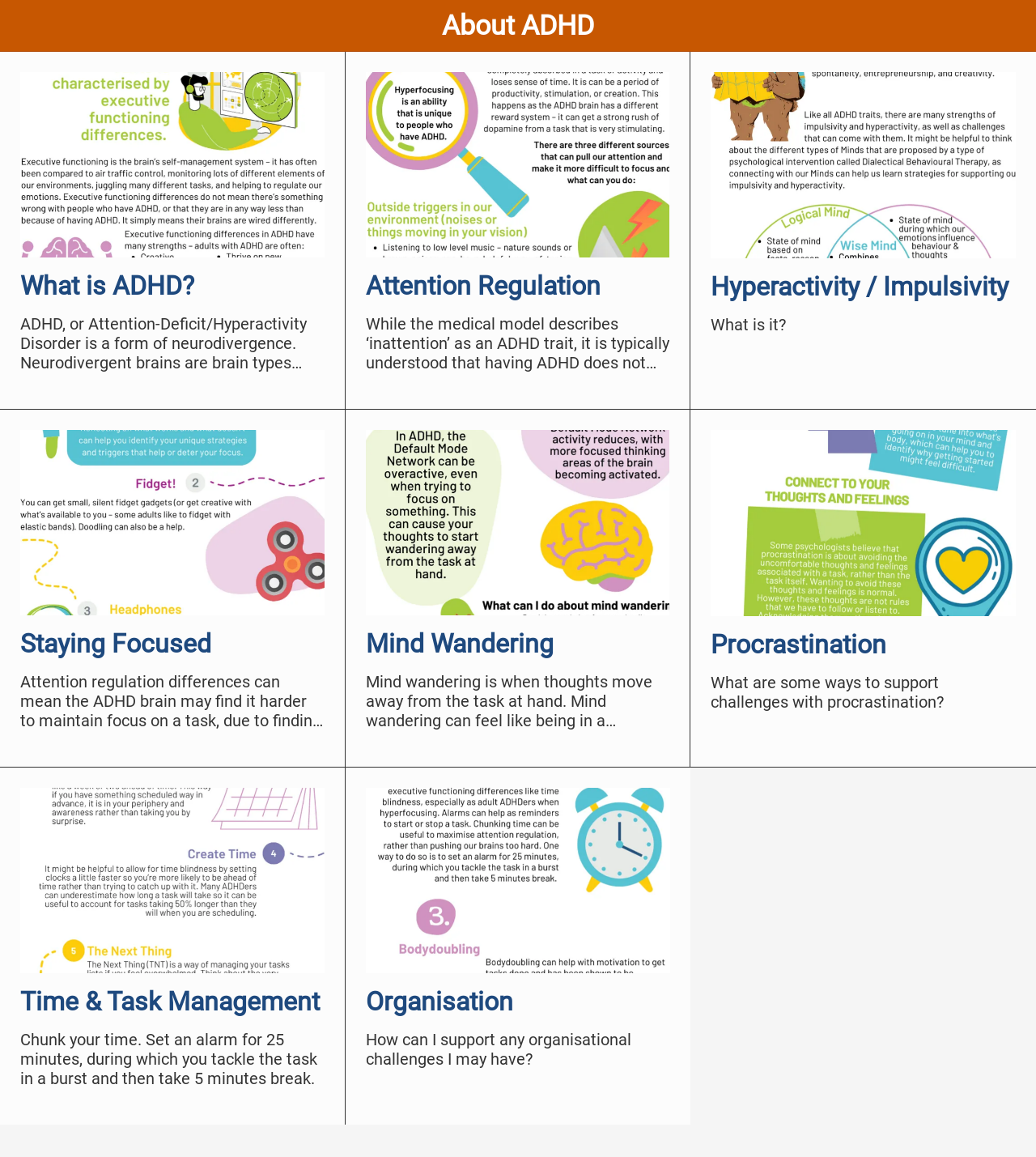Please indicate the bounding box coordinates of the element's region to be clicked to achieve the instruction: "Learn more about 'What is ADHD?'". Provide the coordinates as four float numbers between 0 and 1, i.e., [left, top, right, bottom].

[0.02, 0.062, 0.313, 0.223]